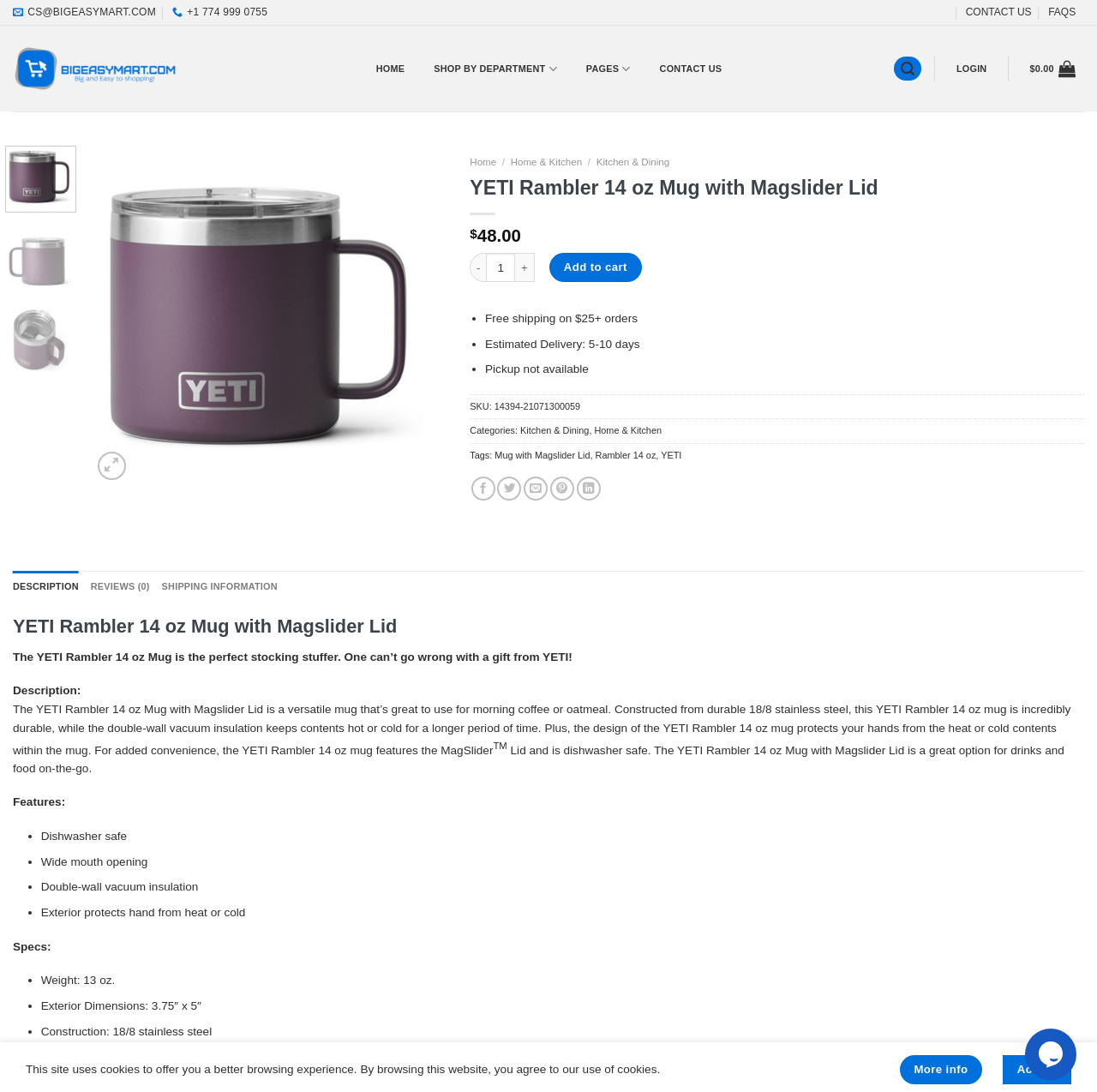Show me the bounding box coordinates of the clickable region to achieve the task as per the instruction: "Share on Facebook".

[0.429, 0.436, 0.451, 0.459]